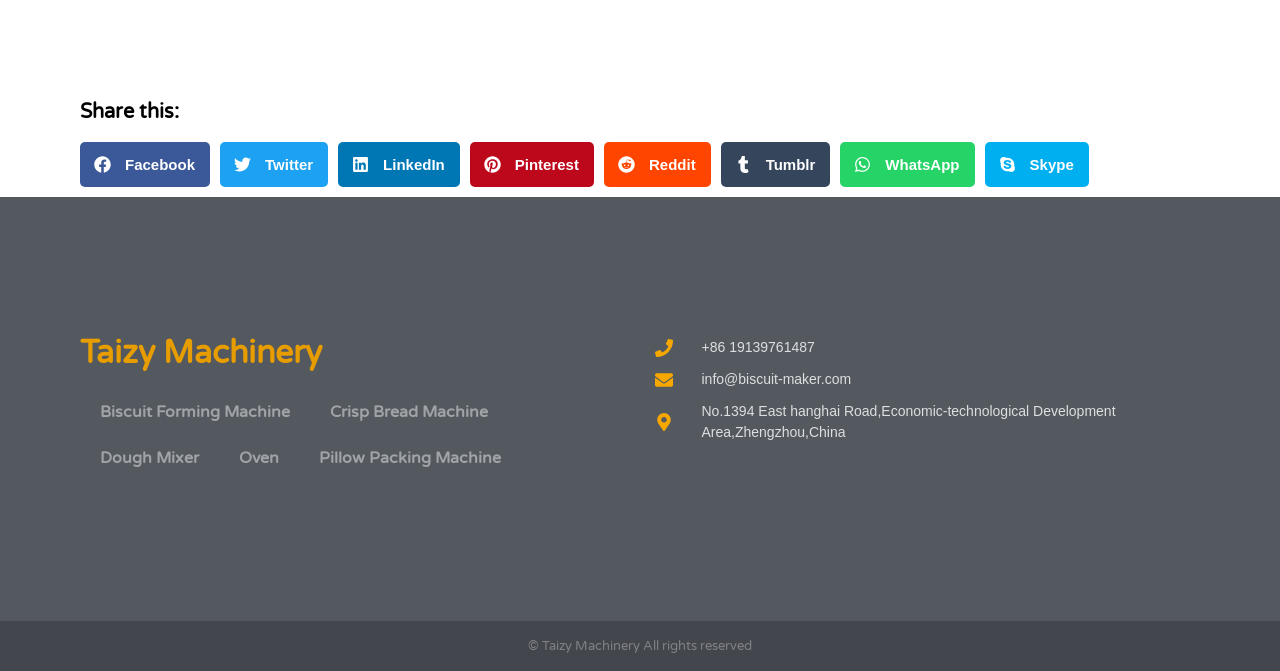Using the provided description Skype, find the bounding box coordinates for the UI element. Provide the coordinates in (top-left x, top-left y, bottom-right x, bottom-right y) format, ensuring all values are between 0 and 1.

[0.769, 0.212, 0.851, 0.279]